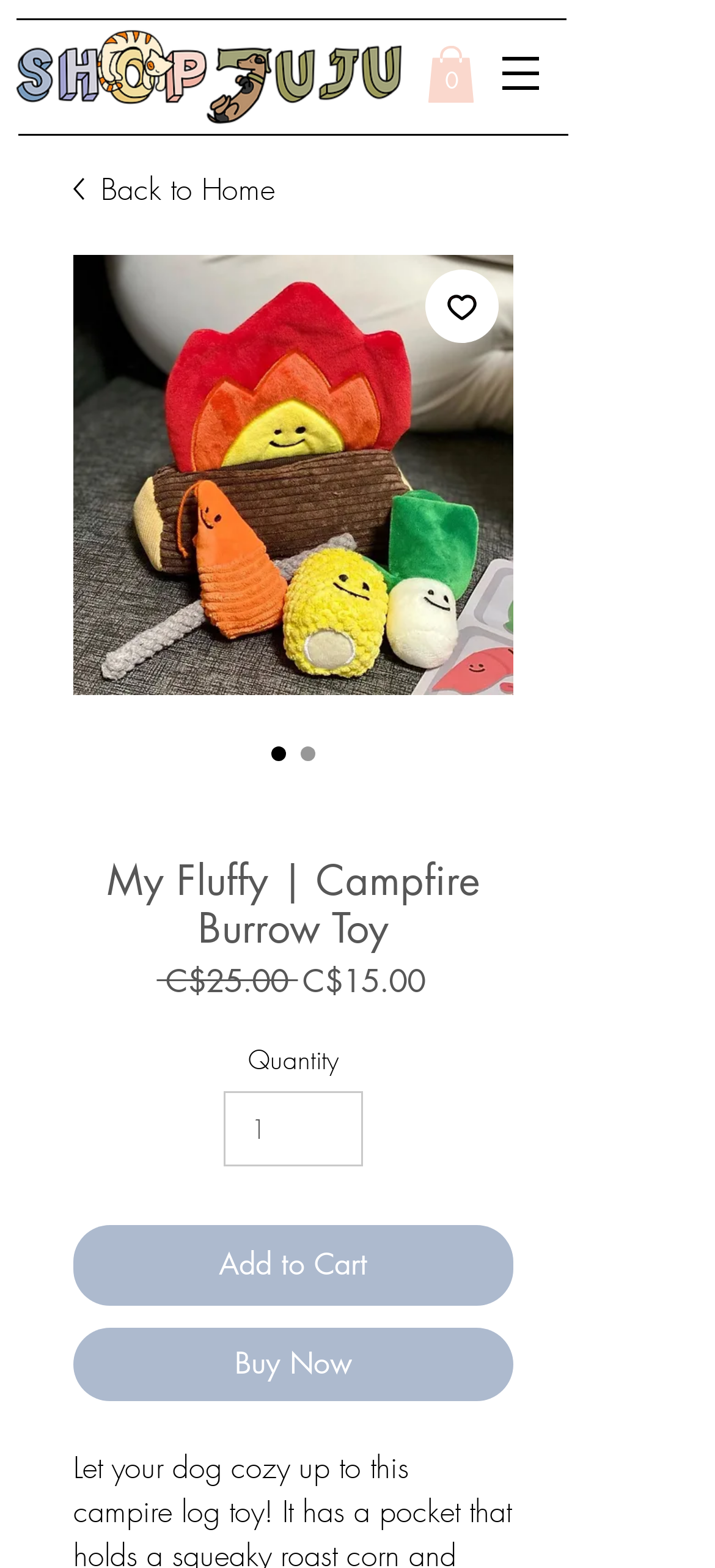Explain the webpage in detail.

This webpage is an e-commerce product page for a "Campfire Burrow Toy" from "My Fluffy" brand. At the top left corner, there is a logo of "Shop Juju" with a link to the website's homepage. Next to it, on the top right corner, there is a cart icon with a link to the cart page, indicating that the cart is empty.

Below the logo, there is a navigation menu with a button labeled "Site" that has a dropdown menu. The menu contains a link to the homepage.

The main content of the page is dedicated to the product. There is a large image of the "Campfire Burrow Toy" that takes up most of the page. Above the image, there are two radio buttons allowing the user to select the product variant. Below the image, there is a heading with the product name, followed by pricing information, including the regular price and sale price.

To the right of the pricing information, there is a section for adding the product to the wishlist or cart. There is a button to add the product to the wishlist and another button to add it to the cart. Below these buttons, there is a quantity selector allowing the user to choose the number of items to add to the cart.

At the bottom of the page, there are two prominent buttons: "Add to Cart" and "Buy Now". The "Add to Cart" button is highlighted, indicating that it is the primary call-to-action.